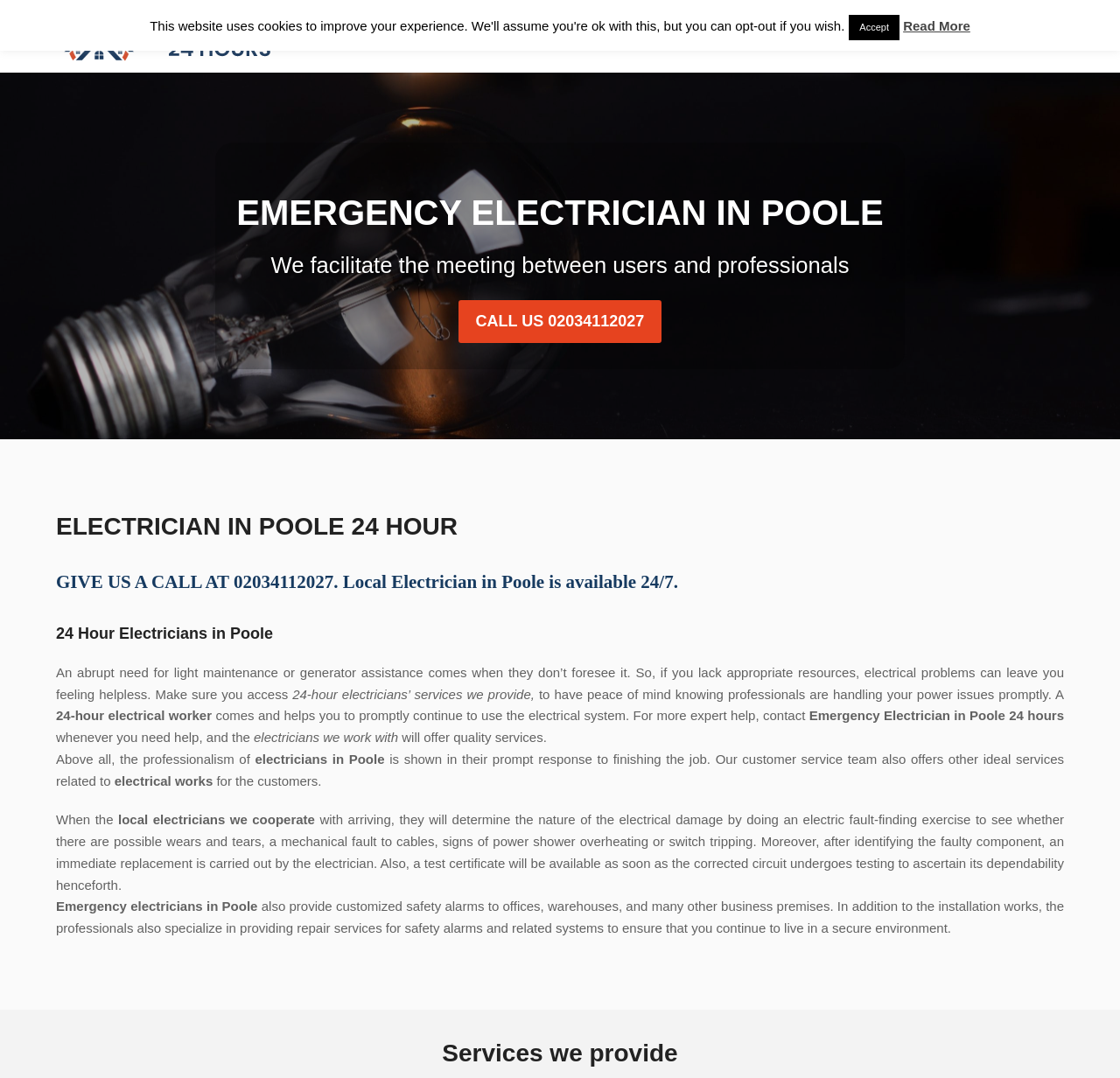Specify the bounding box coordinates of the element's area that should be clicked to execute the given instruction: "Call the emergency electrician at 02034112027". The coordinates should be four float numbers between 0 and 1, i.e., [left, top, right, bottom].

[0.41, 0.278, 0.59, 0.318]